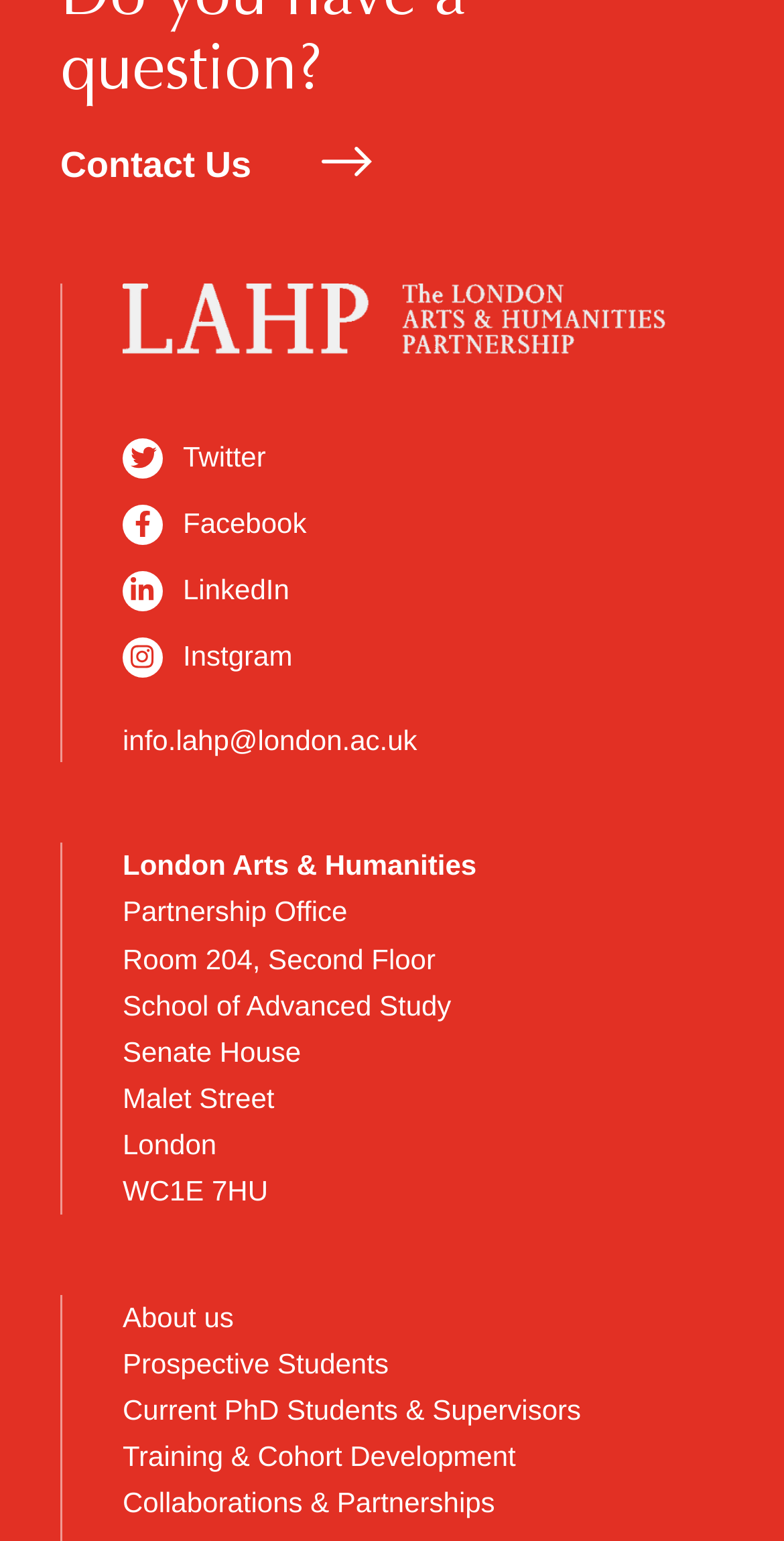Locate the bounding box coordinates of the area you need to click to fulfill this instruction: 'Contact us'. The coordinates must be in the form of four float numbers ranging from 0 to 1: [left, top, right, bottom].

[0.077, 0.094, 0.474, 0.12]